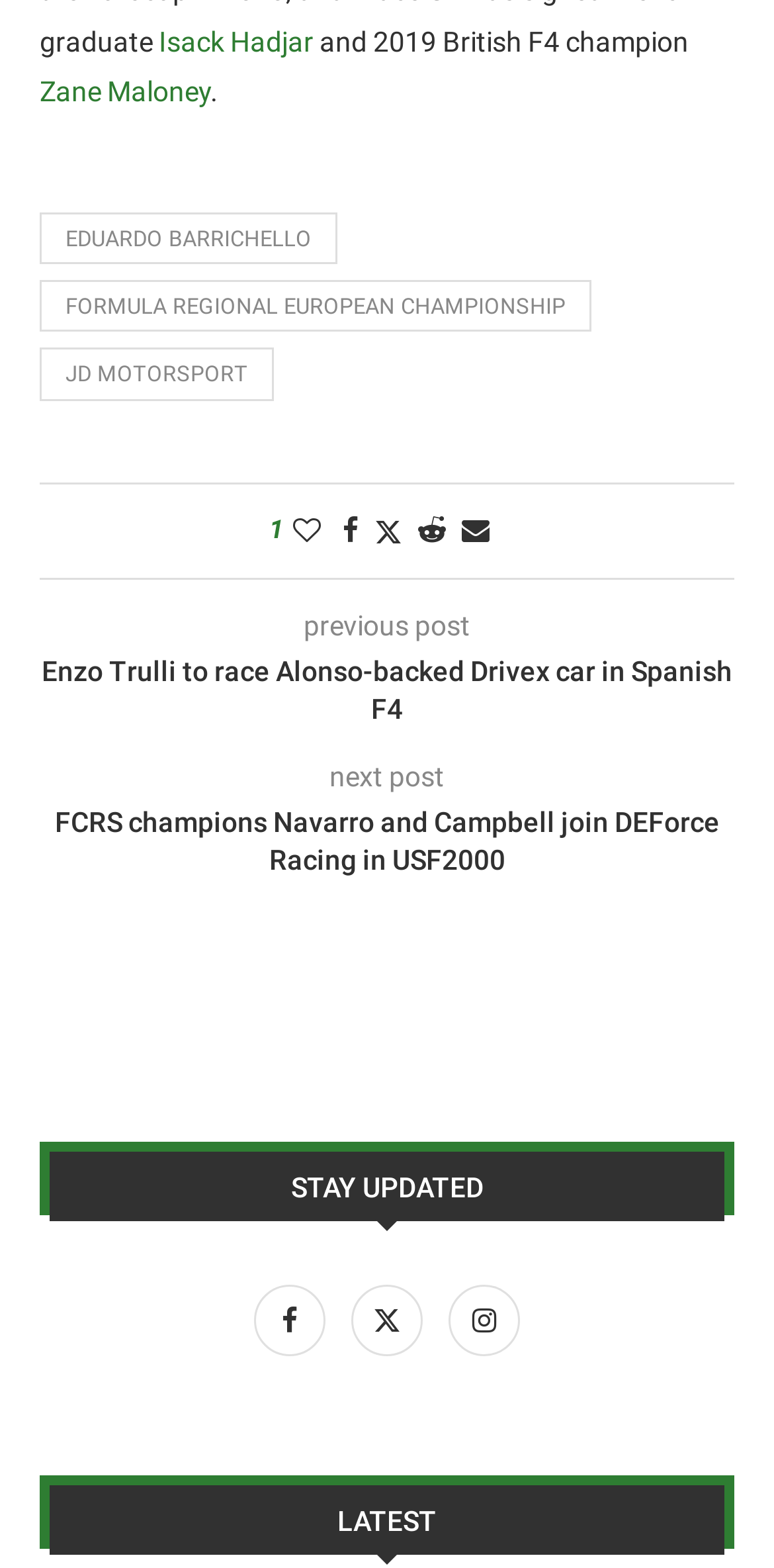How many posts are there on this page?
Use the screenshot to answer the question with a single word or phrase.

2